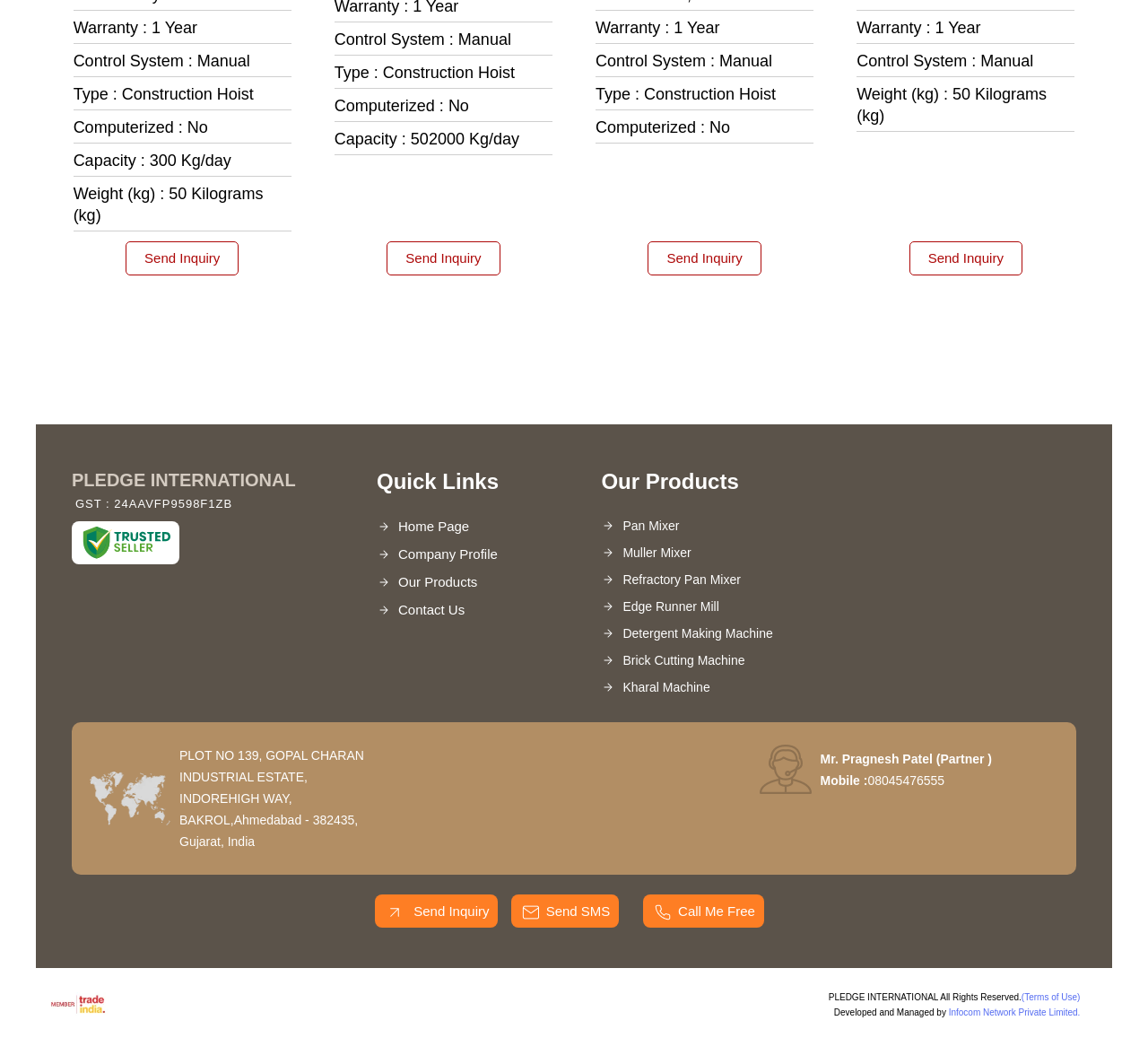Please find and report the bounding box coordinates of the element to click in order to perform the following action: "Click the 'Send Inquiry' link". The coordinates should be expressed as four float numbers between 0 and 1, in the format [left, top, right, bottom].

[0.337, 0.233, 0.436, 0.266]